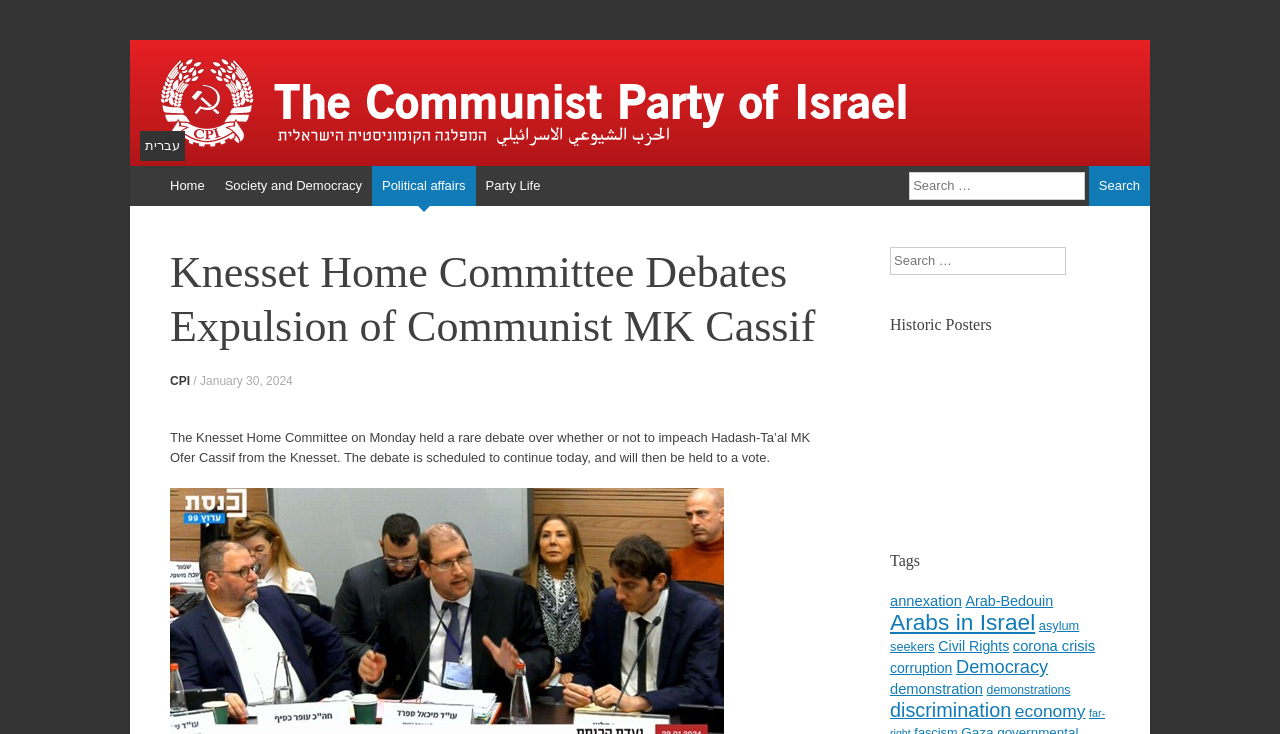Can you find and generate the webpage's heading?

Communist Party of Israel